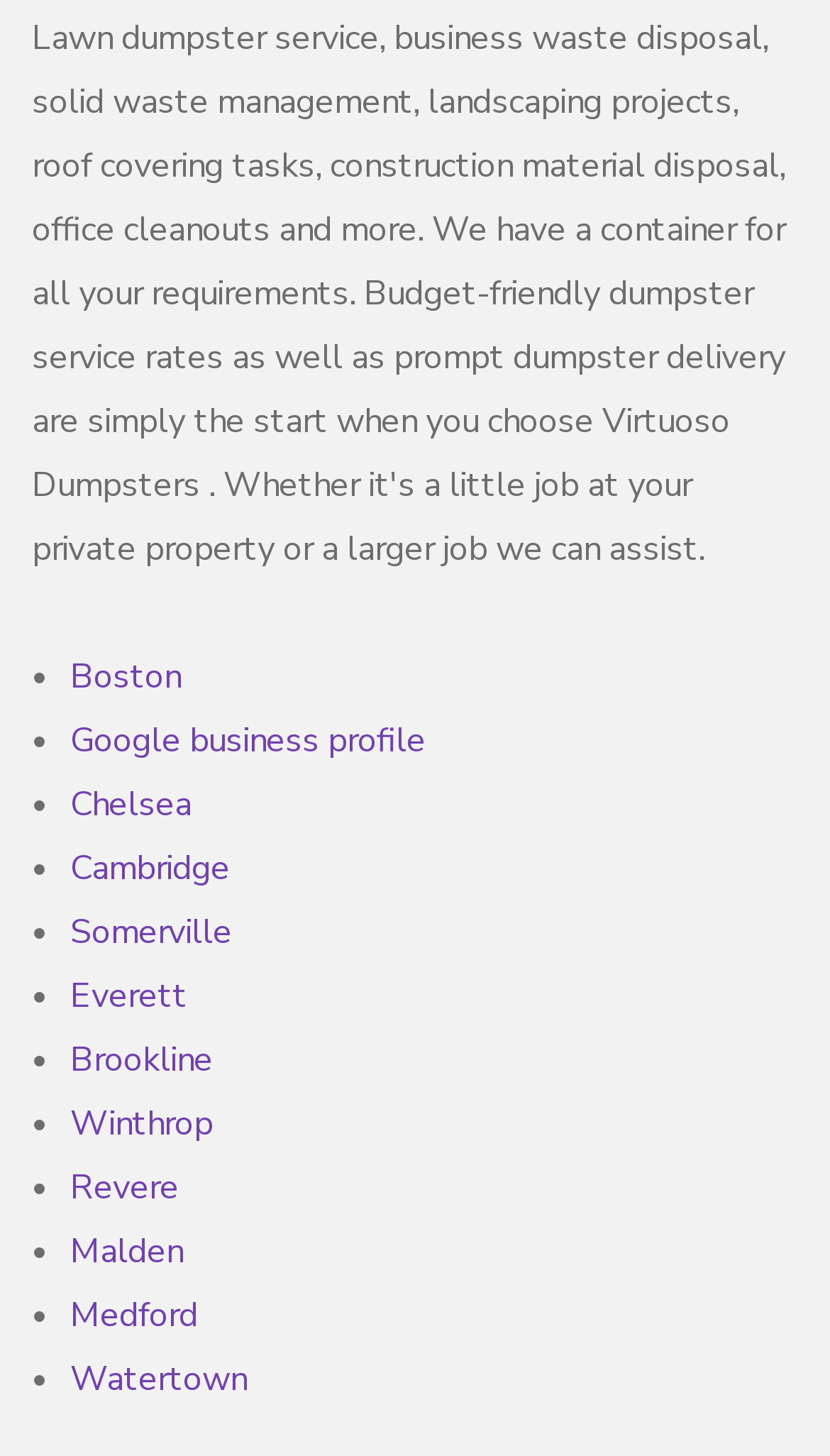How many cities are listed?
Look at the image and answer with only one word or phrase.

12